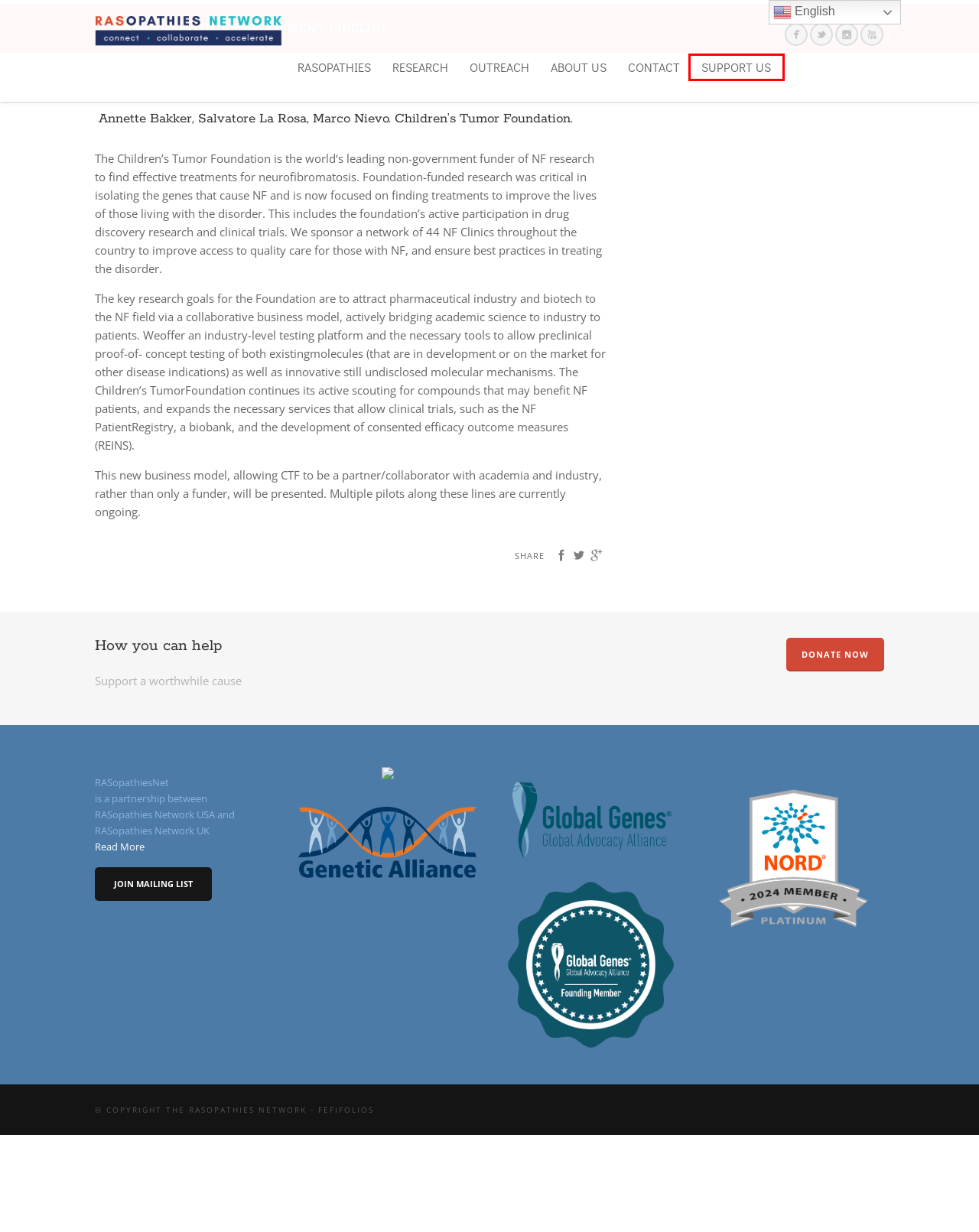Examine the screenshot of a webpage with a red bounding box around a UI element. Select the most accurate webpage description that corresponds to the new page after clicking the highlighted element. Here are the choices:
A. National Organization for Rare Disorders | NORD
B. RASopathies | The RASopathies Network
C. More About Us | The RASopathies Network
D. Research | The RASopathies Network
E. News | The RASopathies Network
F. Join Mailing List | The RASopathies Network
G. How You Can Help | The RASopathies Network
H. Contact Us | The RASopathies Network

G